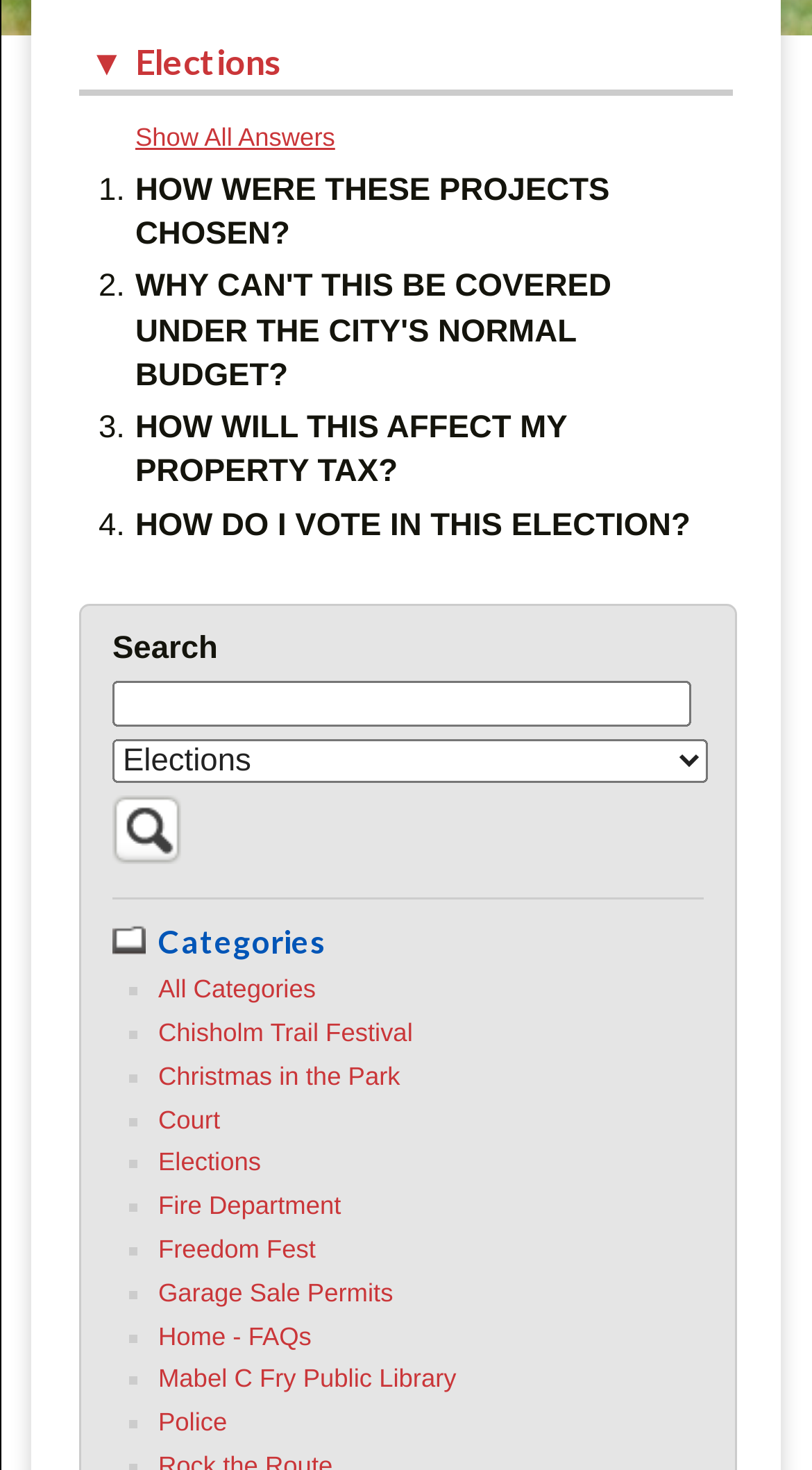Identify the bounding box coordinates for the region of the element that should be clicked to carry out the instruction: "View the luminarias at Elephant Butte Lake State Park image". The bounding box coordinates should be four float numbers between 0 and 1, i.e., [left, top, right, bottom].

None